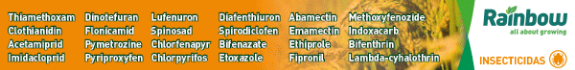Provide a one-word or short-phrase response to the question:
What is the name of the company featured in the banner?

Rainbow Agro